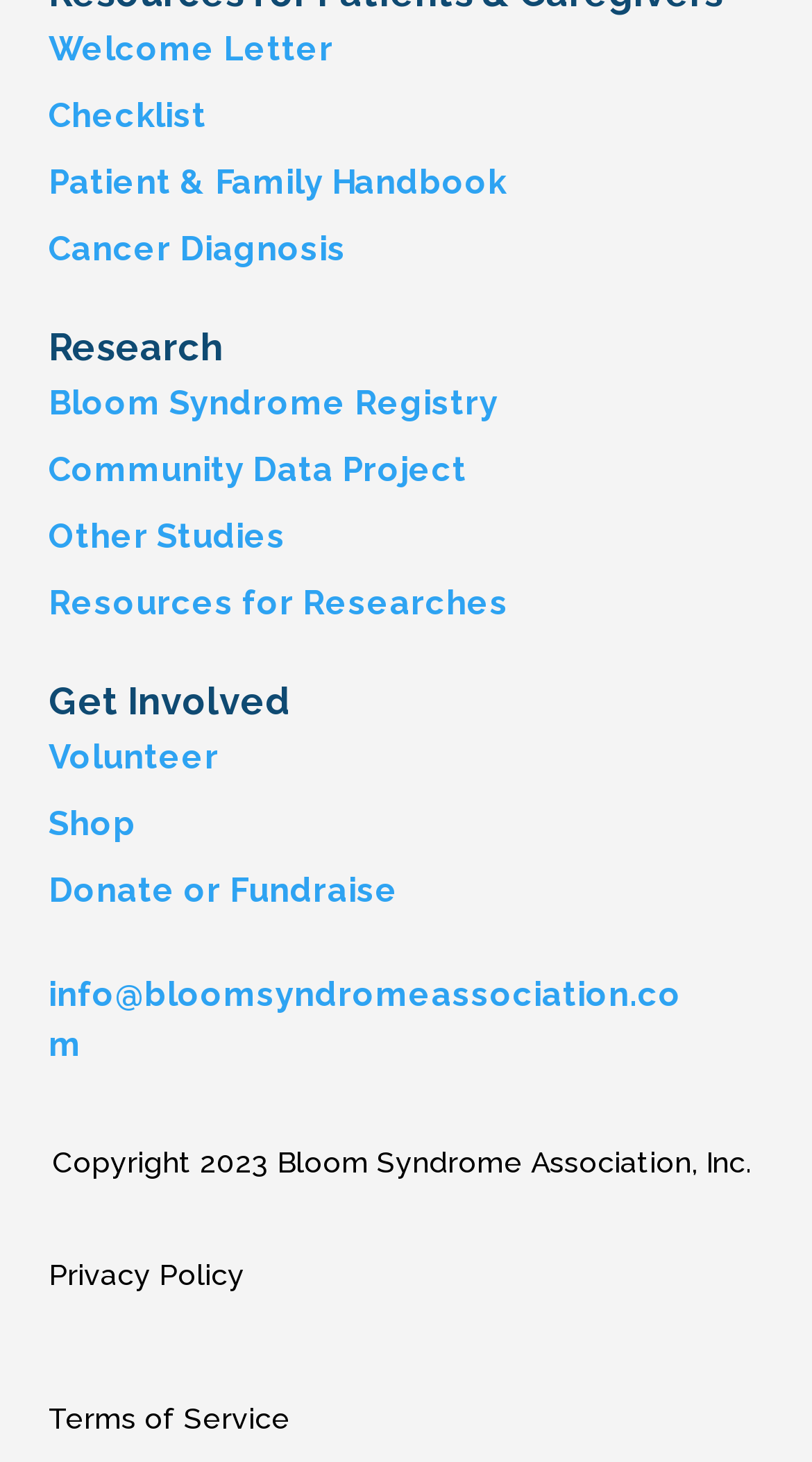Find the bounding box coordinates of the area that needs to be clicked in order to achieve the following instruction: "Click on the login link". The coordinates should be specified as four float numbers between 0 and 1, i.e., [left, top, right, bottom].

None